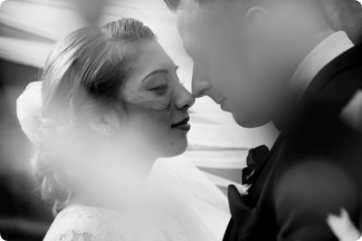What is the date of the wedding?
Based on the visual details in the image, please answer the question thoroughly.

The caption explicitly states that the wedding took place on October 7, 2017, which is the date of the special day.